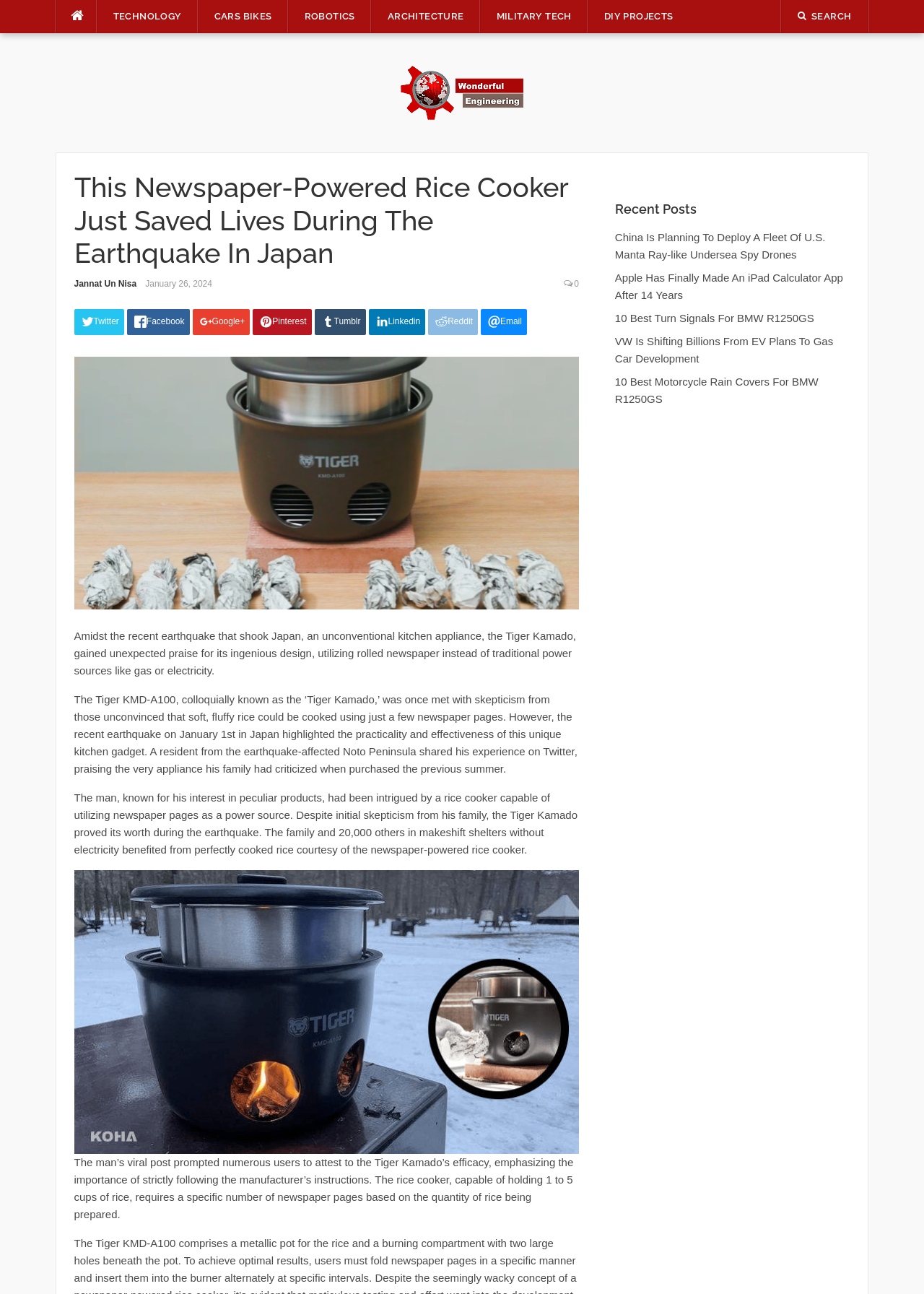Determine the bounding box coordinates of the element's region needed to click to follow the instruction: "Click on TECHNOLOGY". Provide these coordinates as four float numbers between 0 and 1, formatted as [left, top, right, bottom].

[0.105, 0.0, 0.214, 0.026]